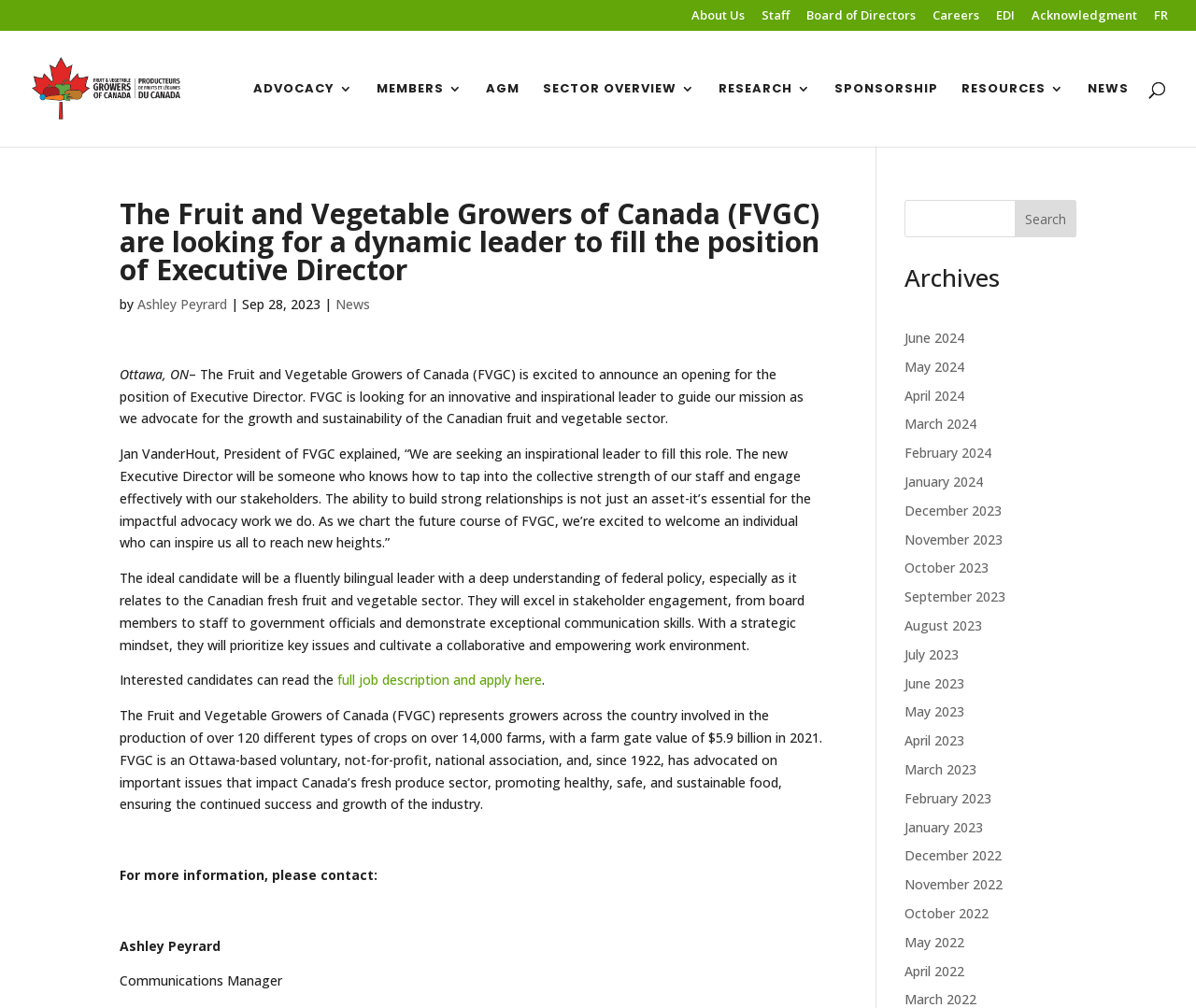Identify the bounding box coordinates of the region I need to click to complete this instruction: "Read about the 'Dev4Press Plugins Club Membership'".

None